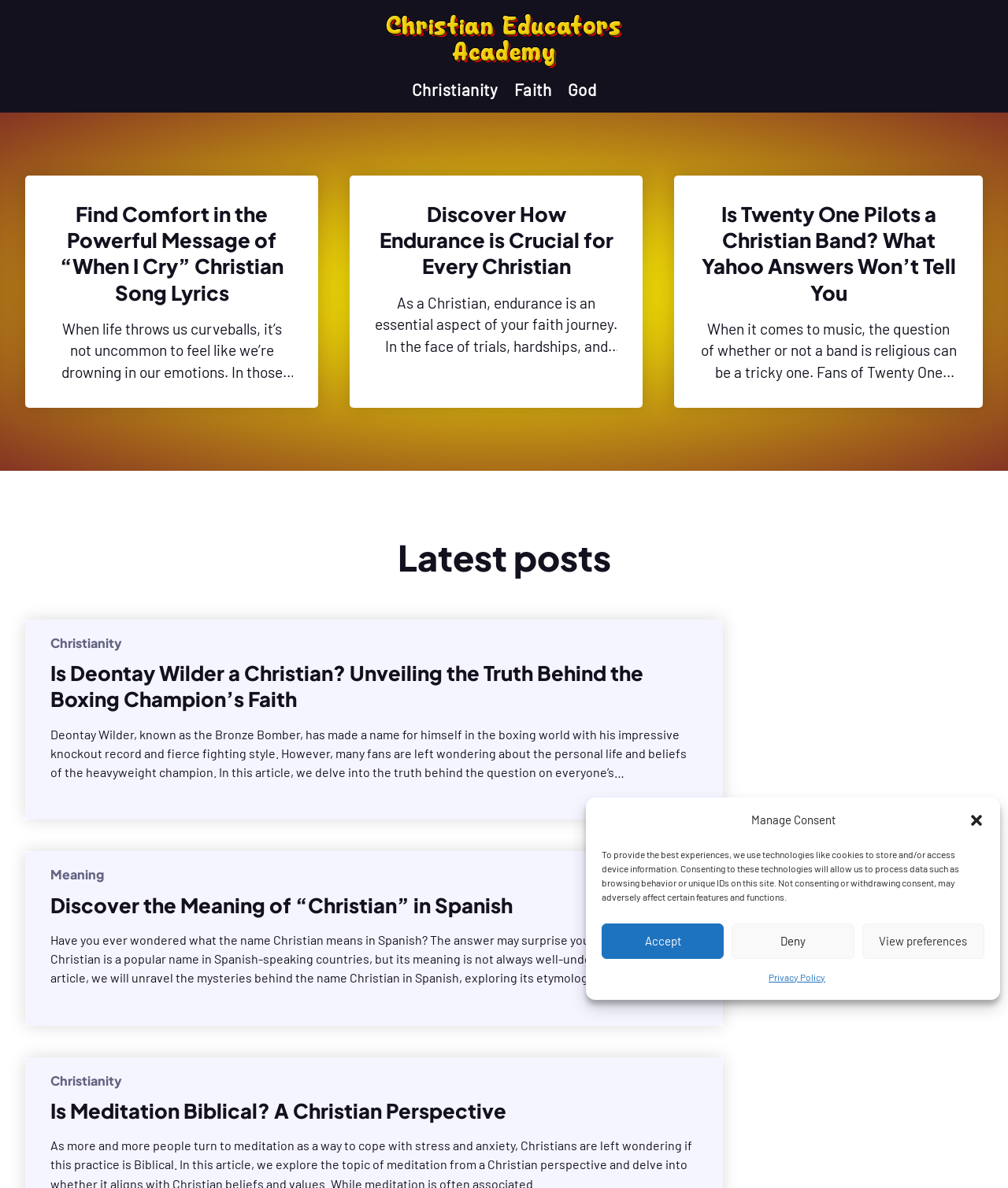How many article headings are present on this webpage? Examine the screenshot and reply using just one word or a brief phrase.

6